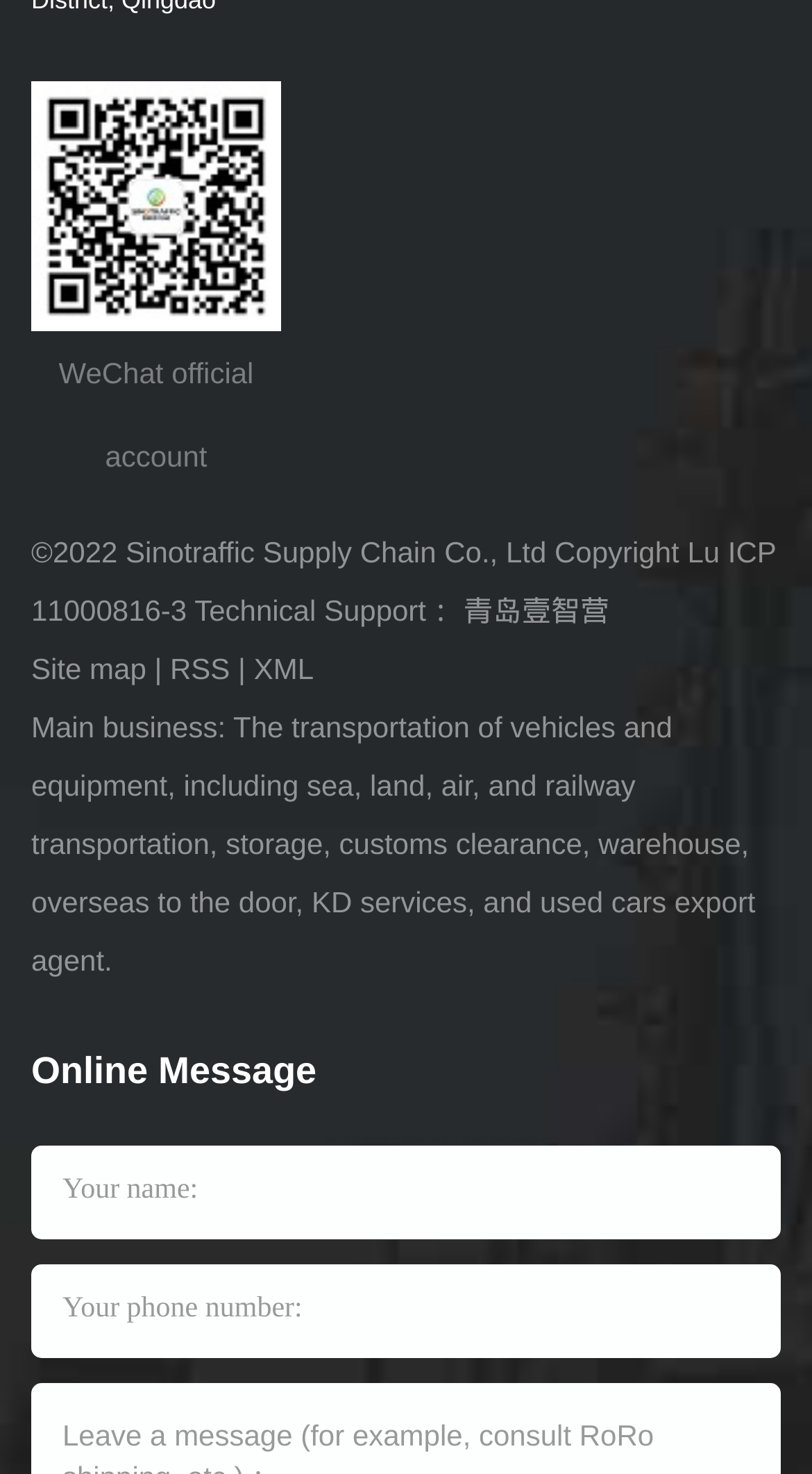Identify the bounding box for the UI element specified in this description: "RSS". The coordinates must be four float numbers between 0 and 1, formatted as [left, top, right, bottom].

[0.209, 0.442, 0.283, 0.465]